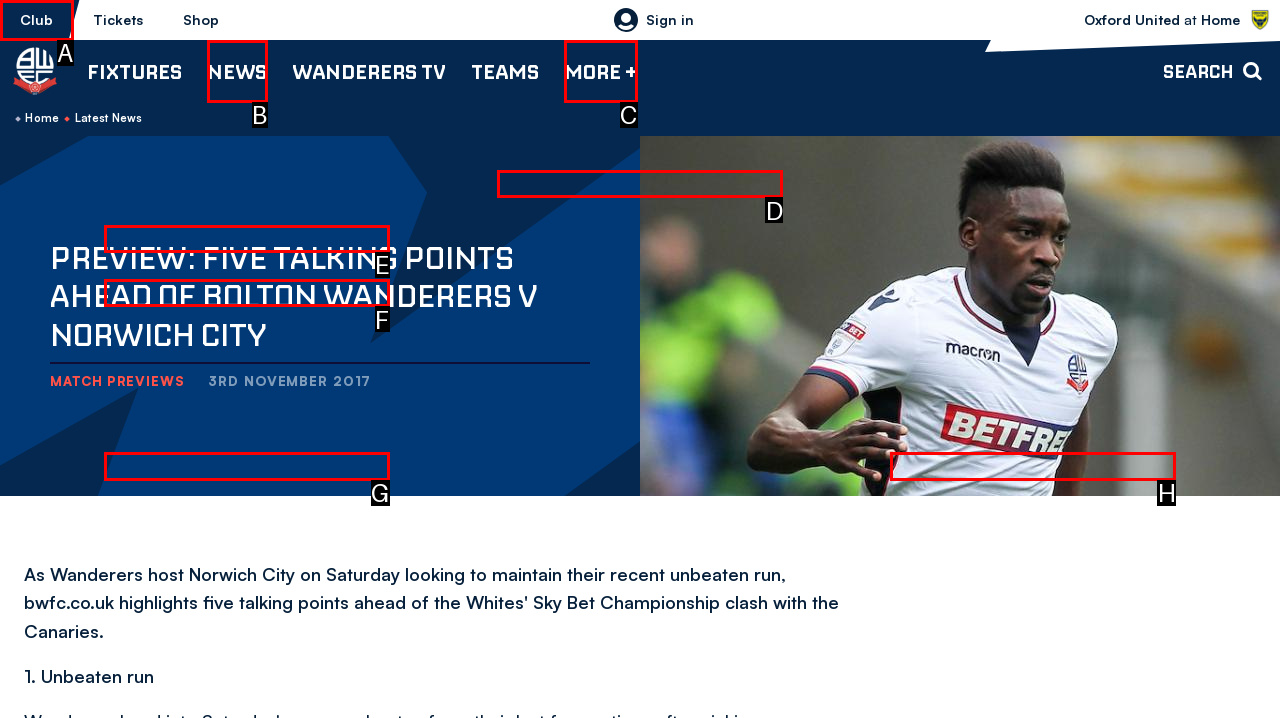Based on the element description: Fan & Visitor Information, choose the best matching option. Provide the letter of the option directly.

G